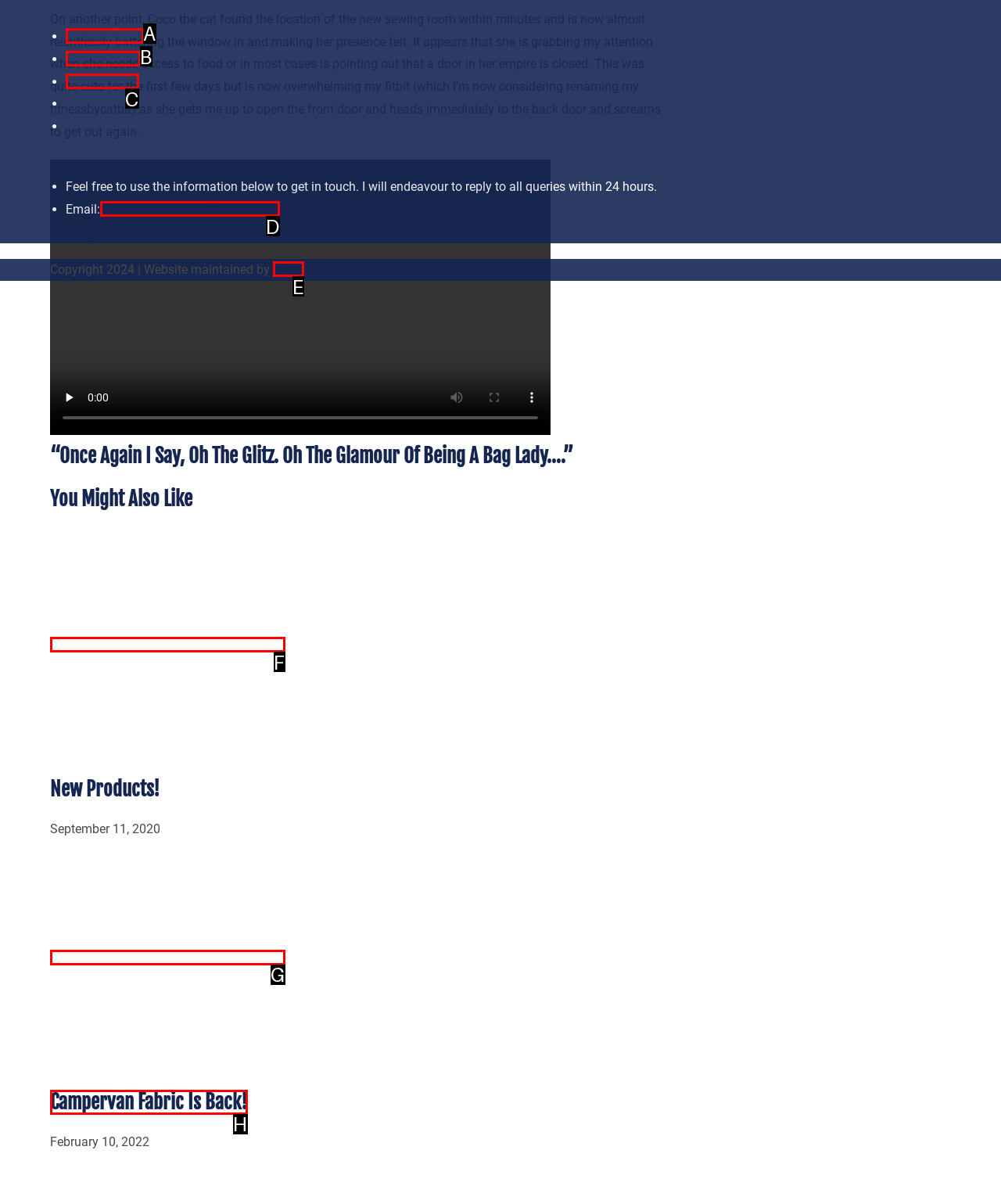Select the correct UI element to click for this task: visit the Privacy Policy page.
Answer using the letter from the provided options.

A